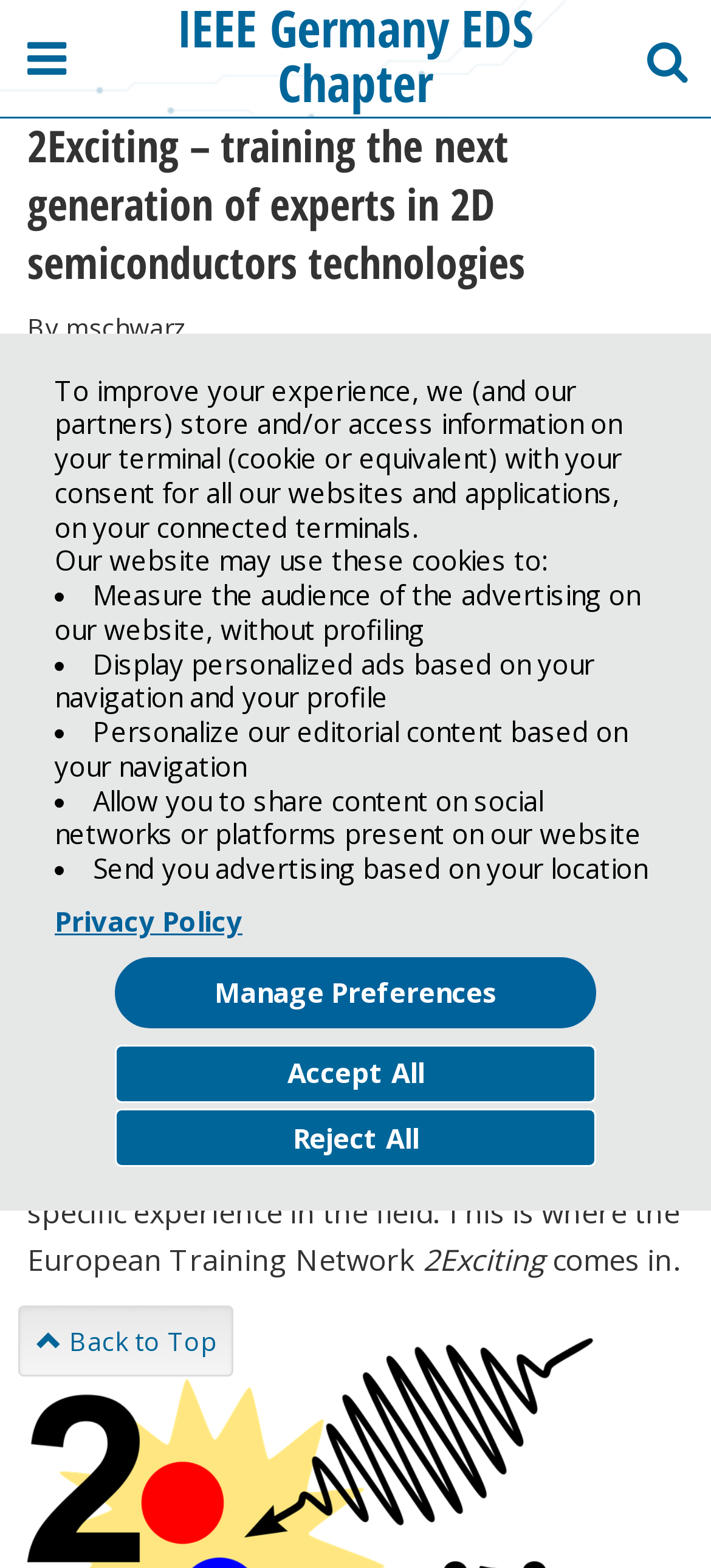Please answer the following question using a single word or phrase: What is the funding source of 2Exciting?

Marie Skłodowska-Curie Actions